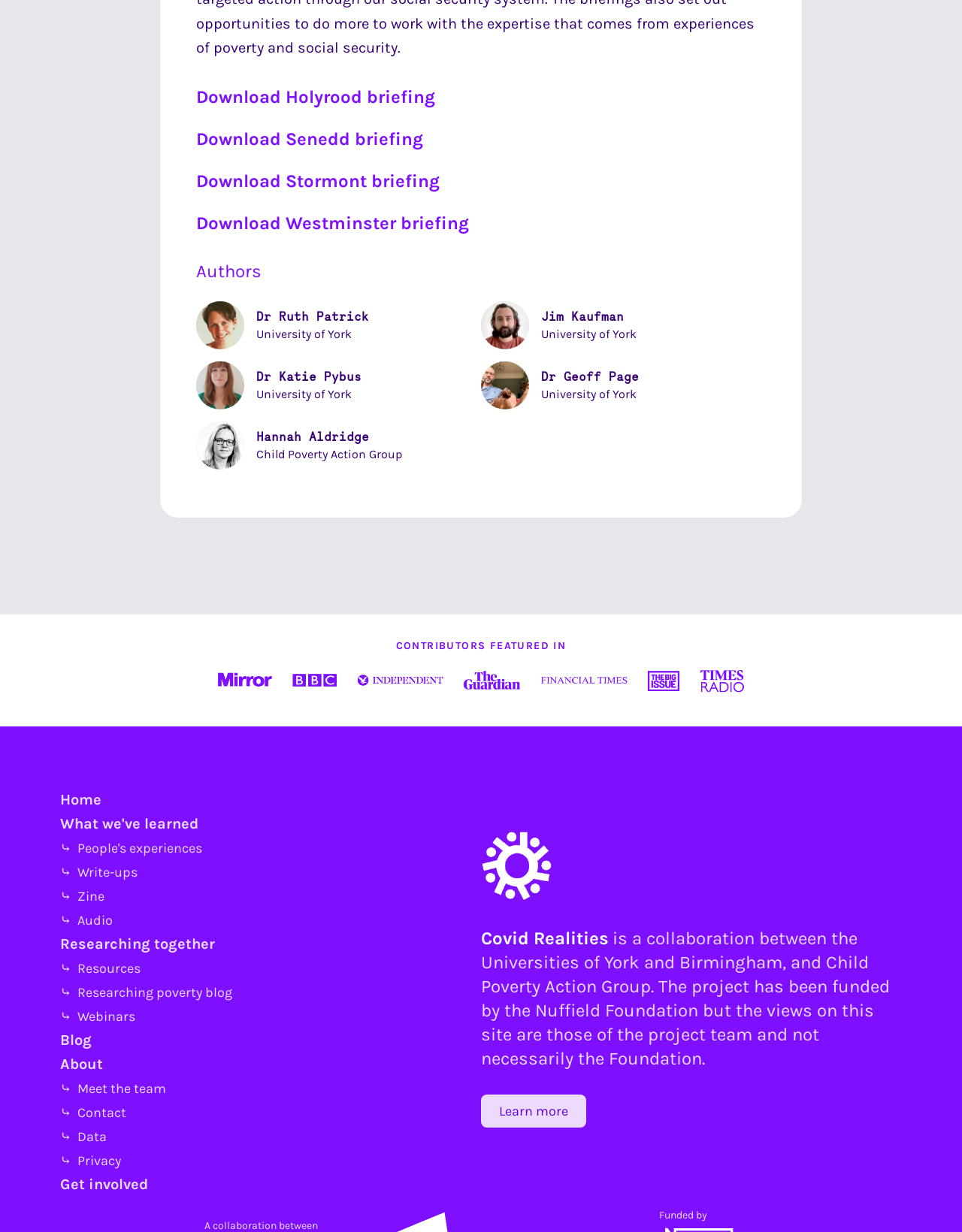Please look at the image and answer the question with a detailed explanation: Who are the collaborators on this project?

I found the collaborators by looking at the text on the webpage, which says 'is a collaboration between the Universities of York and Birmingham, and Child Poverty Action Group'.